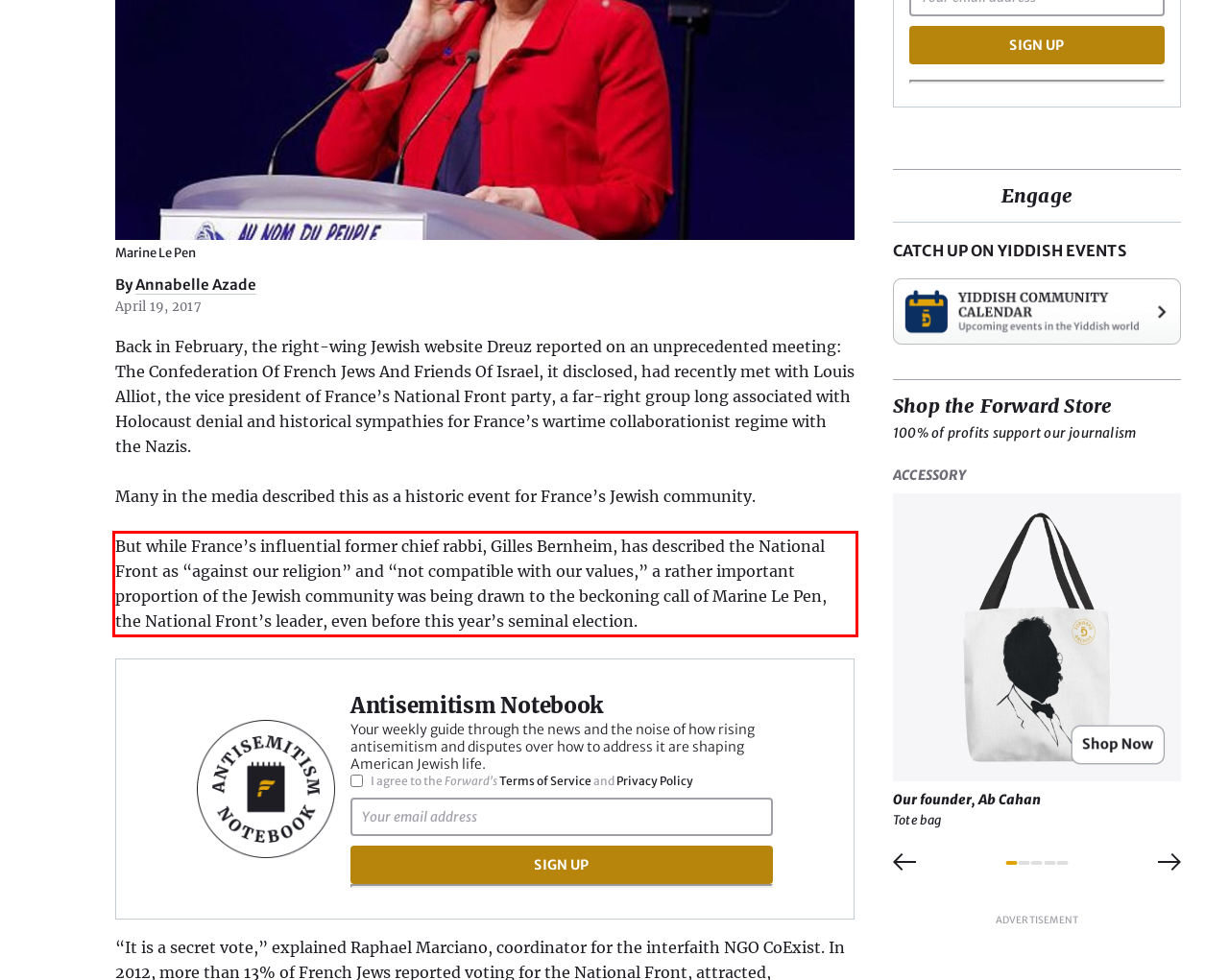You are presented with a screenshot containing a red rectangle. Extract the text found inside this red bounding box.

But while France’s influential former chief rabbi, Gilles Bernheim, has described the National Front as “against our religion” and “not compatible with our values,” a rather important proportion of the Jewish community was being drawn to the beckoning call of Marine Le Pen, the National Front’s leader, even before this year’s seminal election.